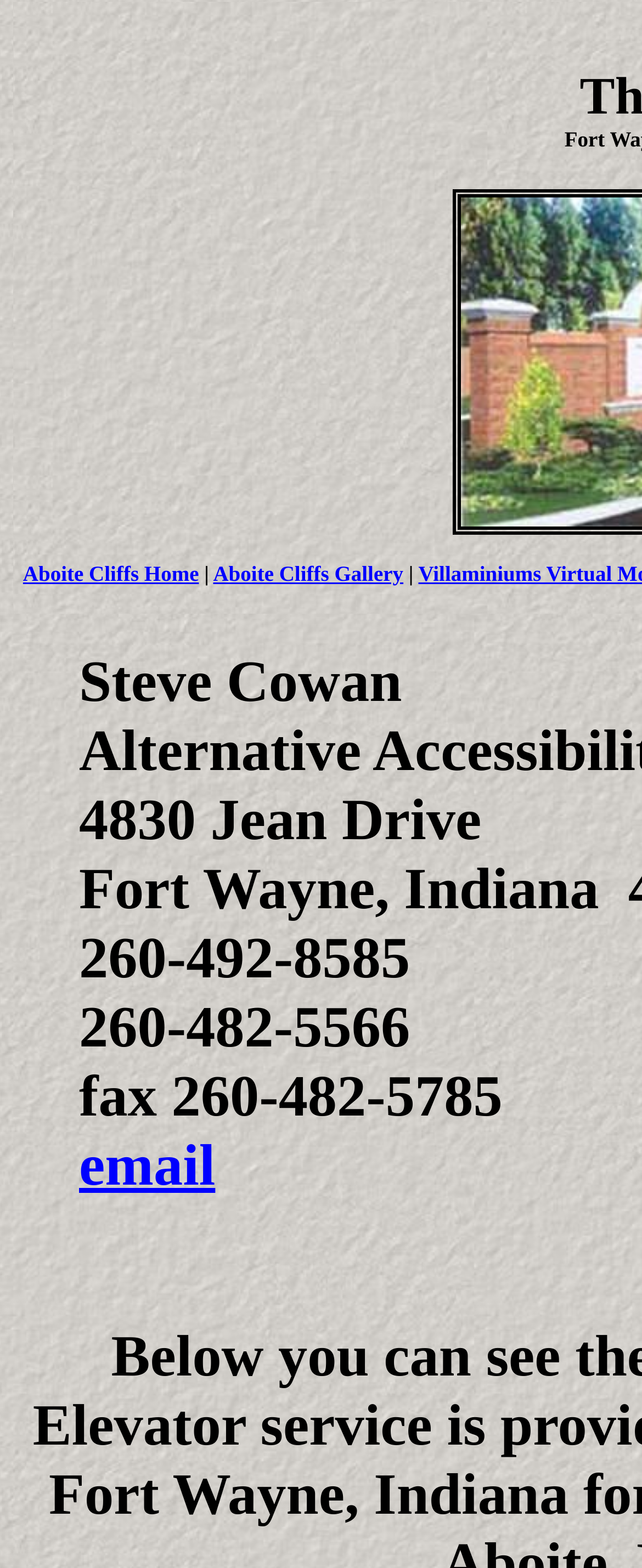Provide a brief response in the form of a single word or phrase:
What is the format of the fax number?

260-482-5785